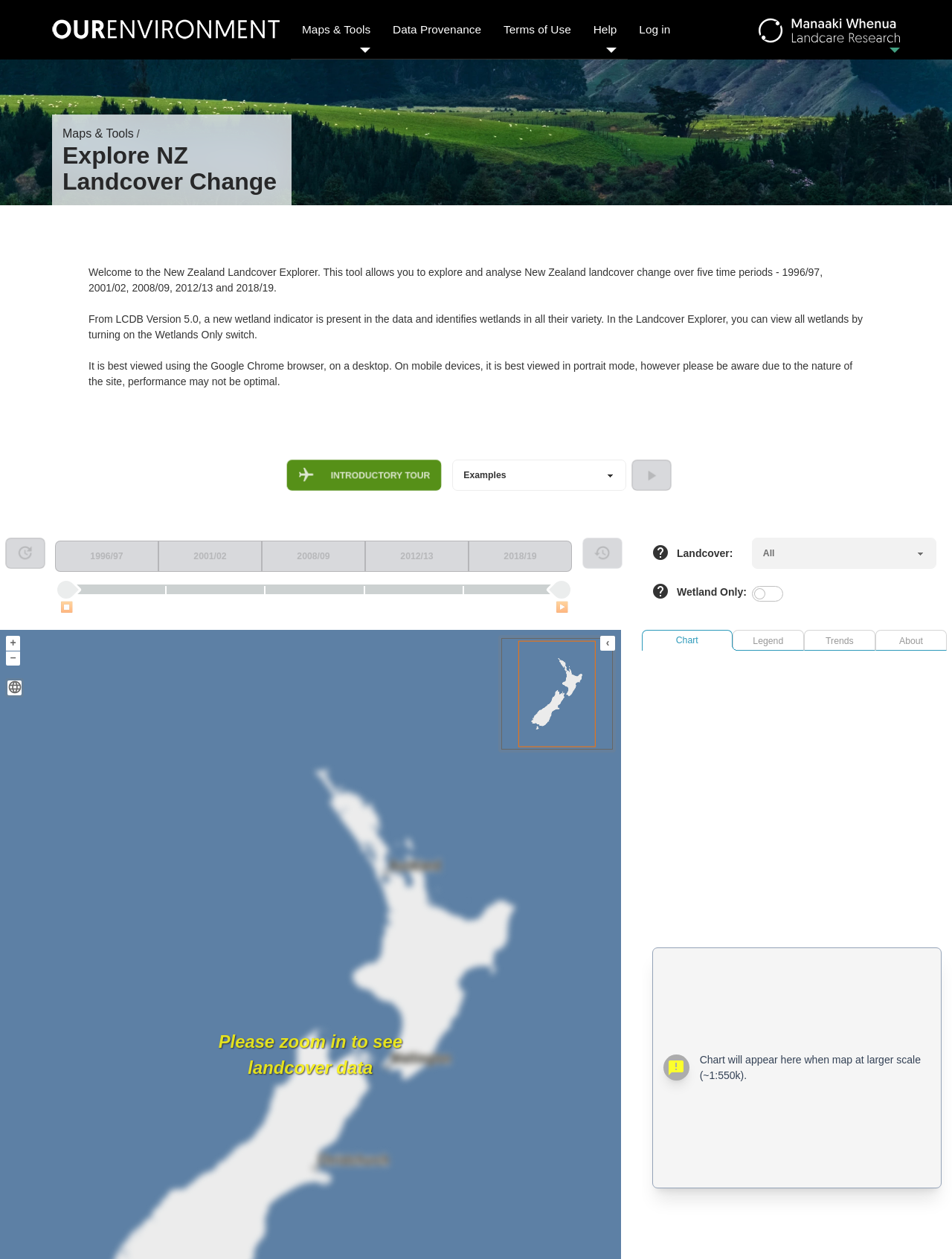What is the new indicator present in LCDB Version 5.0?
Using the image, provide a detailed and thorough answer to the question.

As stated in the webpage, from LCDB Version 5.0, a new wetland indicator is present in the data and identifies wetlands in all their variety, which can be viewed by turning on the Wetlands Only switch.